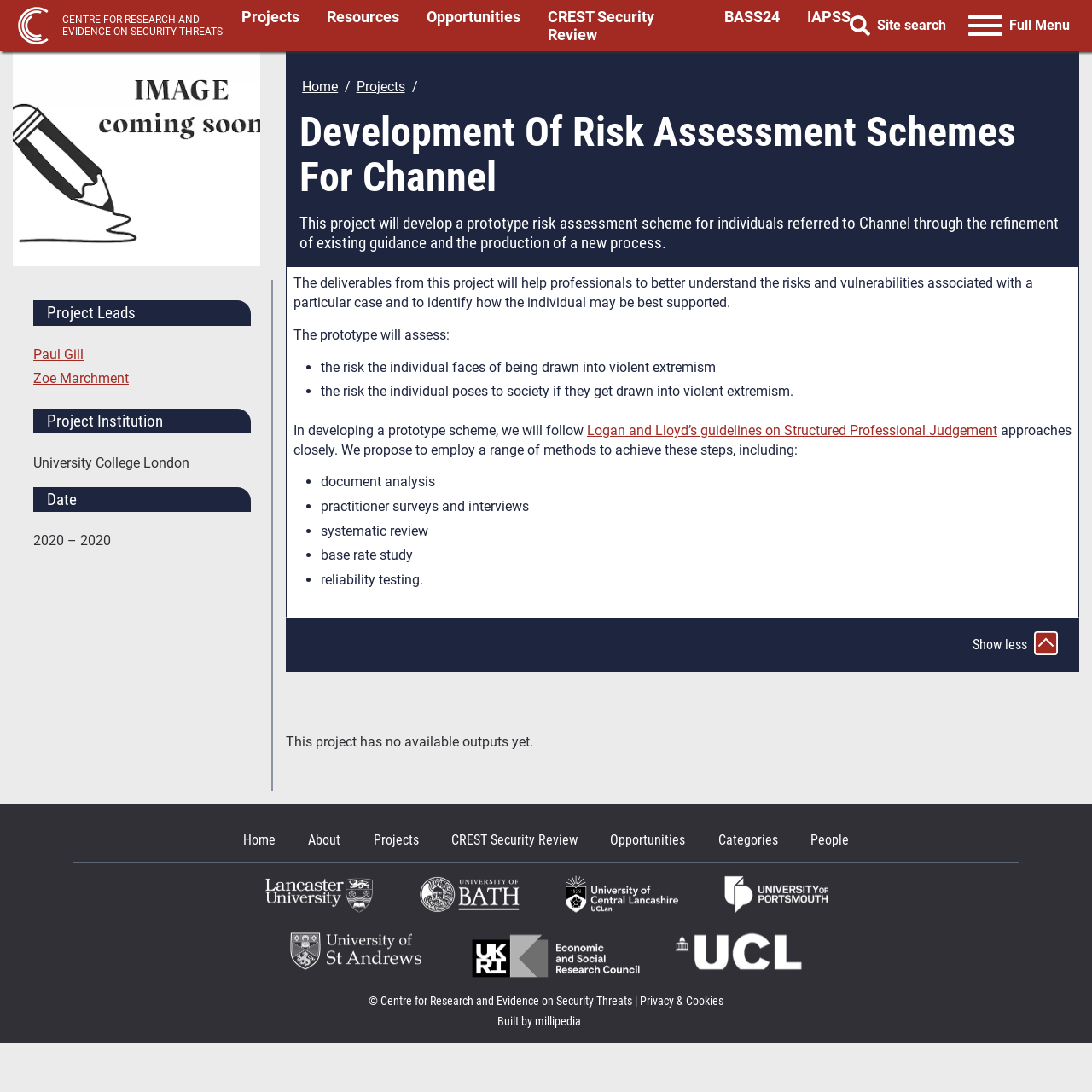Given the element description parent_node: PHONE * name="contents[default_Phone]", specify the bounding box coordinates of the corresponding UI element in the format (top-left x, top-left y, bottom-right x, bottom-right y). All values must be between 0 and 1.

None